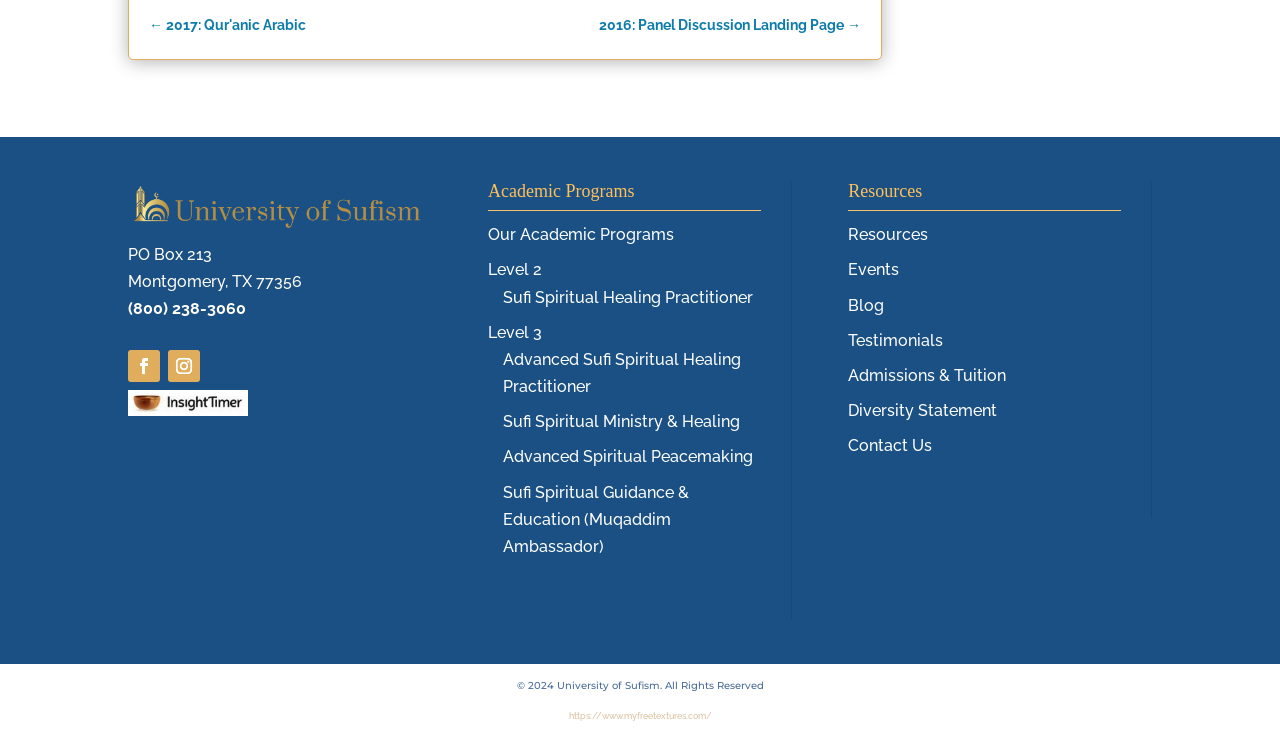Provide the bounding box coordinates of the UI element that matches the description: "Copyright".

None